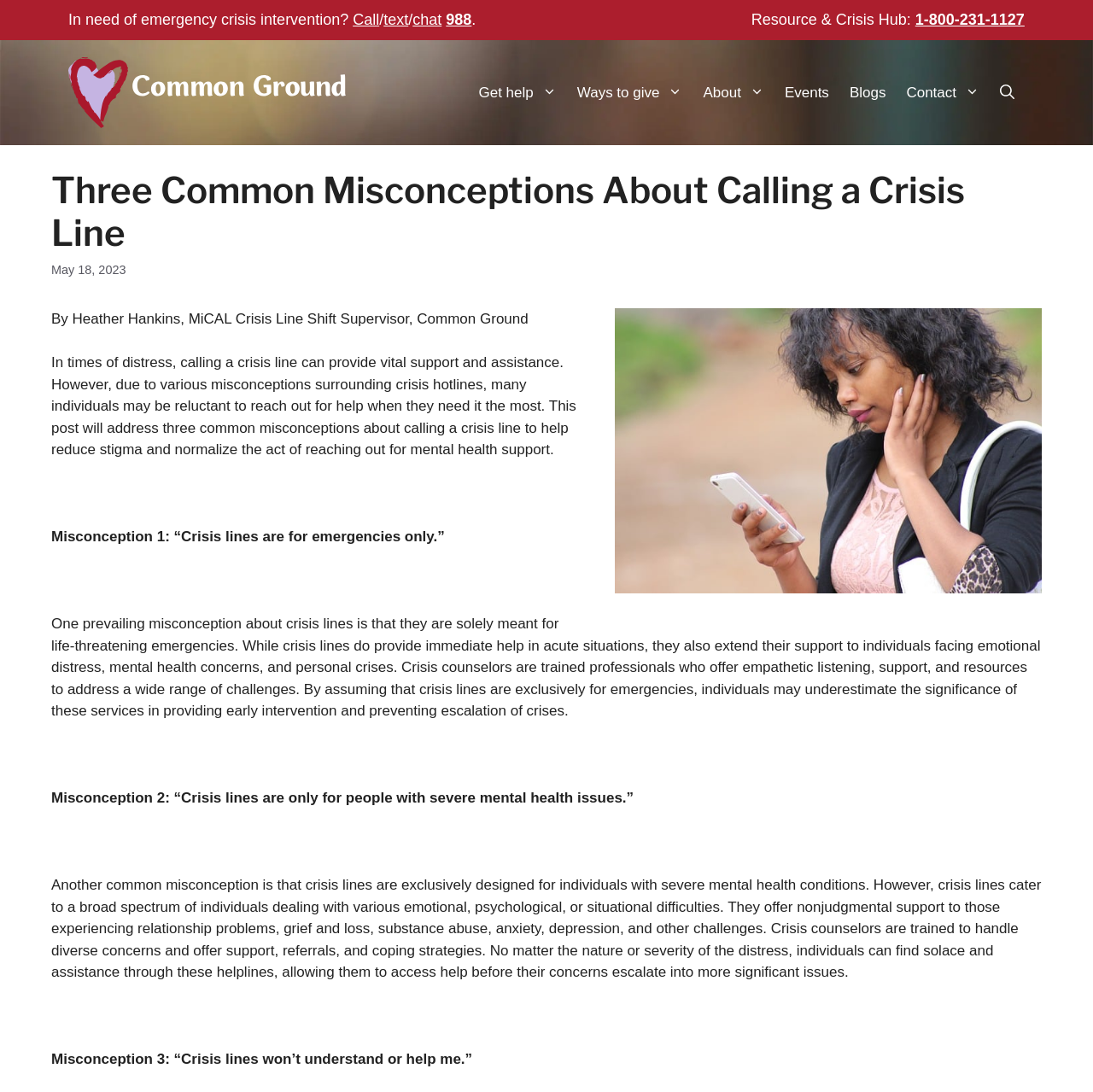Determine the main heading text of the webpage.

Three Common Misconceptions About Calling a Crisis Line